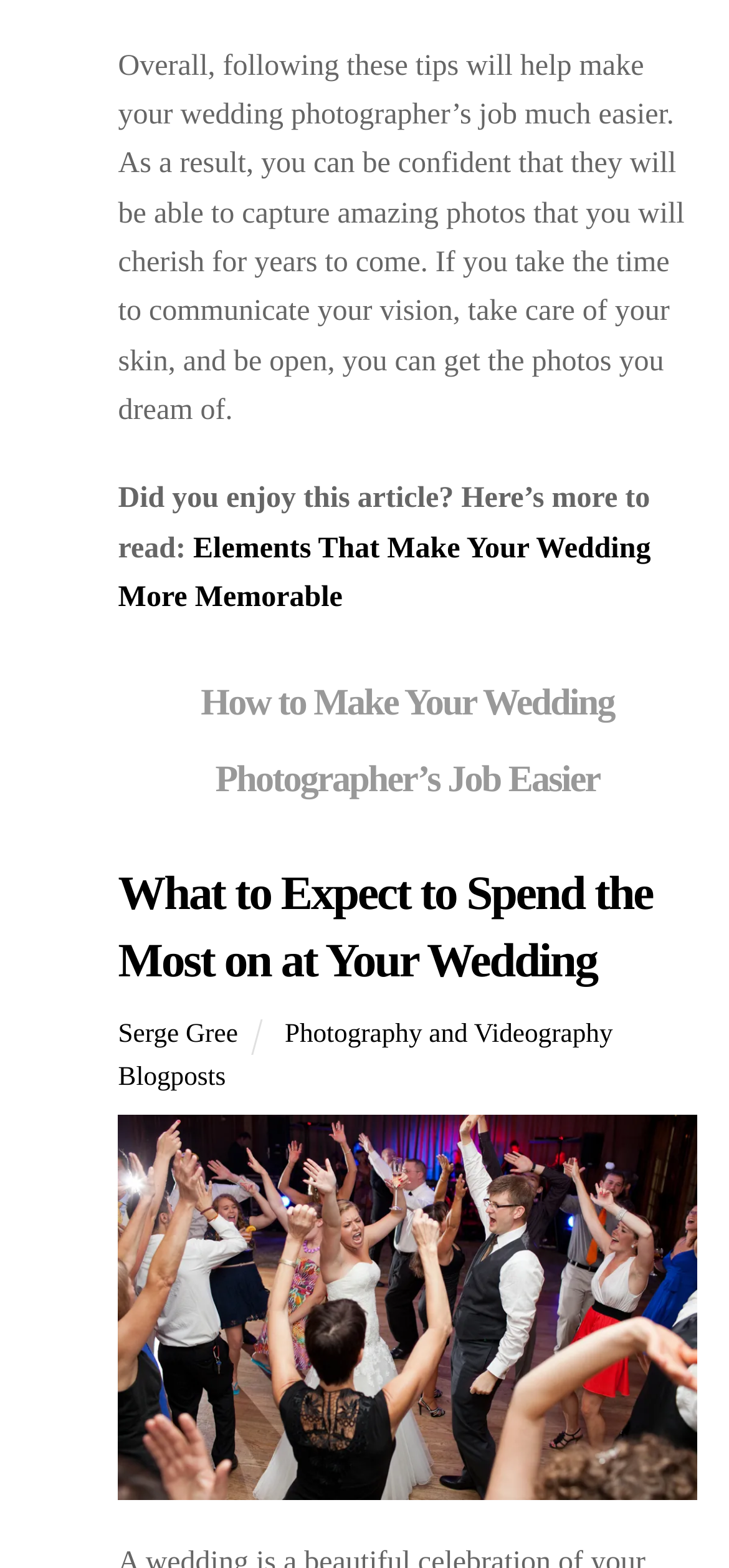What is the topic of the article?
Please craft a detailed and exhaustive response to the question.

The topic of the article can be inferred from the static text 'How to Make Your Wedding Photographer’s Job Easier' and the surrounding context, which suggests that the article is providing tips and advice related to wedding photography.